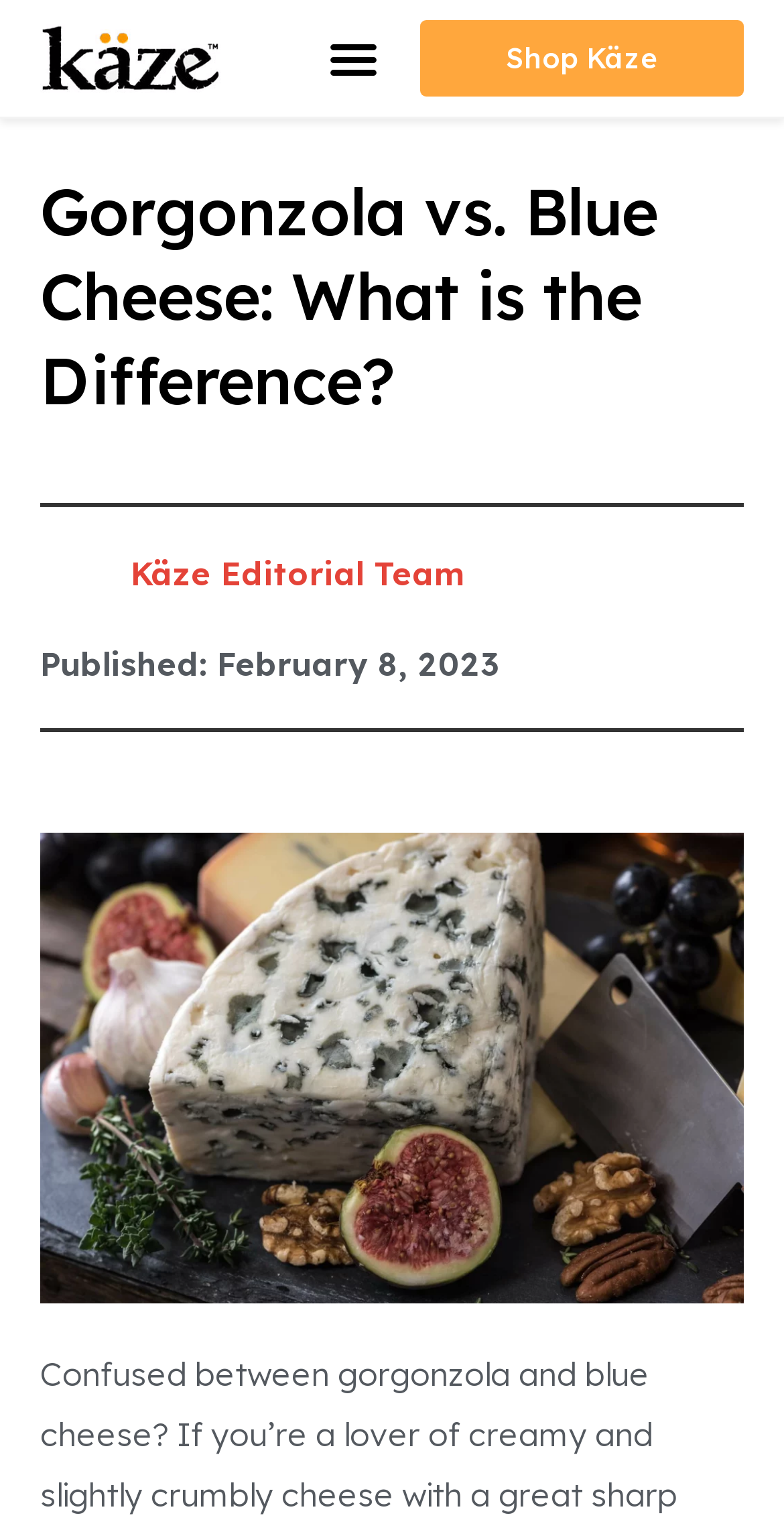What is the button at the top right corner?
Refer to the image and provide a one-word or short phrase answer.

Menu Toggle